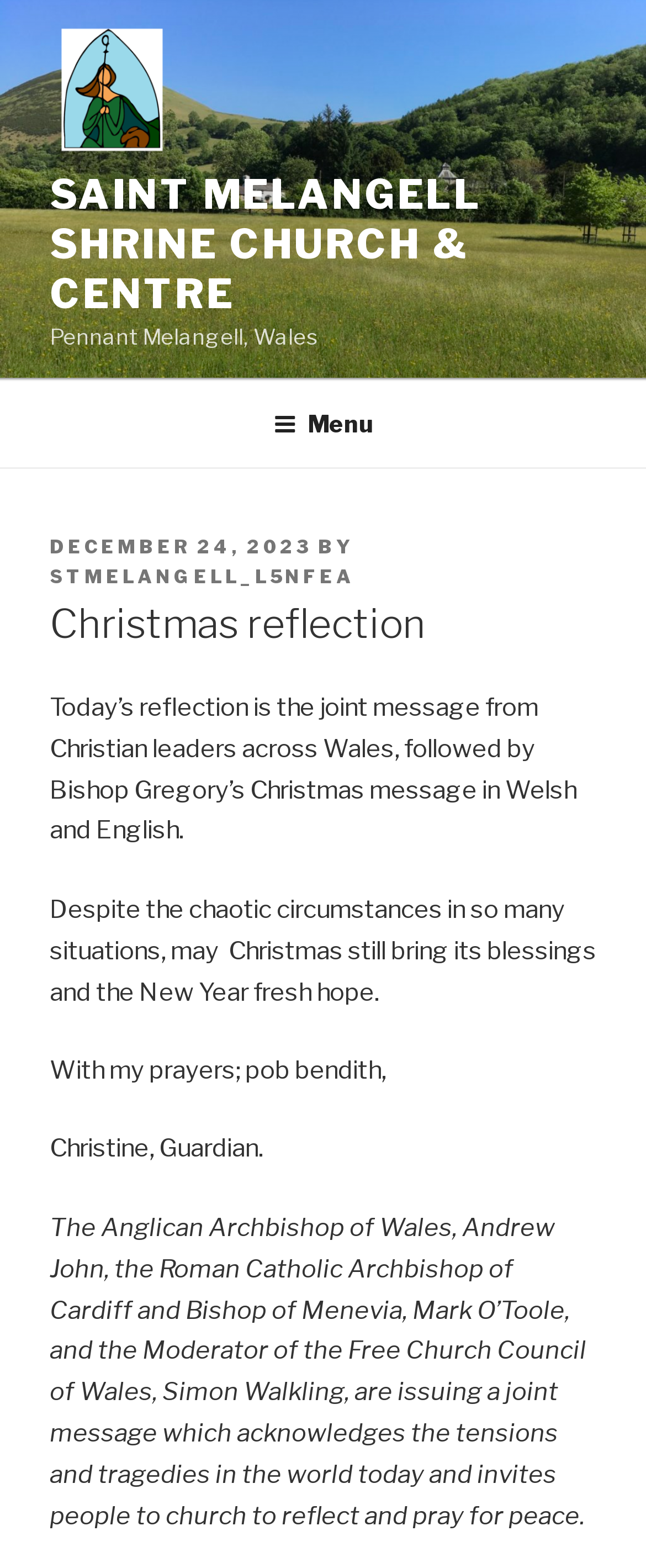Identify the bounding box for the UI element that is described as follows: "stmelangell_l5nfea".

[0.077, 0.361, 0.549, 0.375]